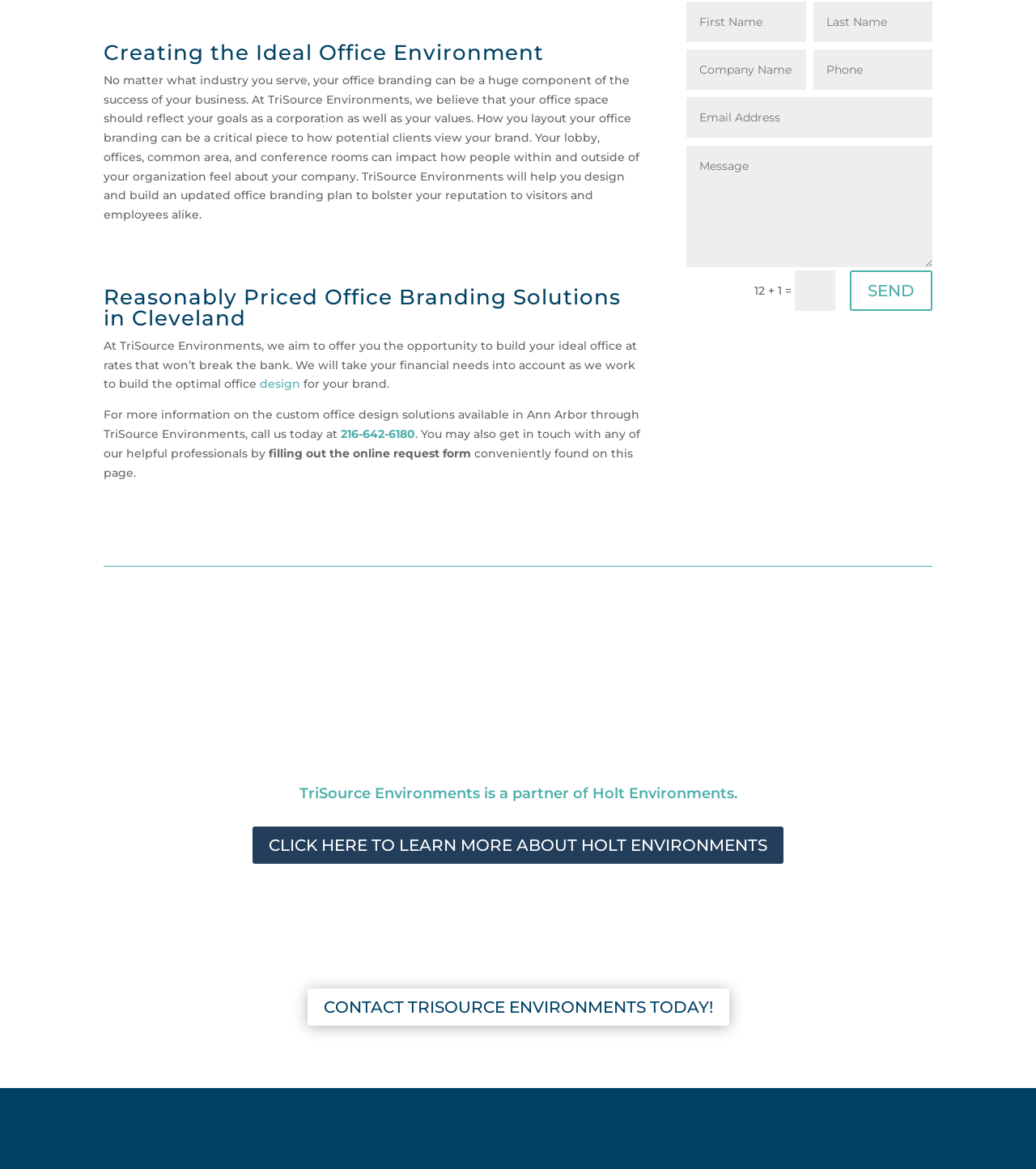Identify the bounding box coordinates of the region I need to click to complete this instruction: "Visit the 'Finance' page".

None